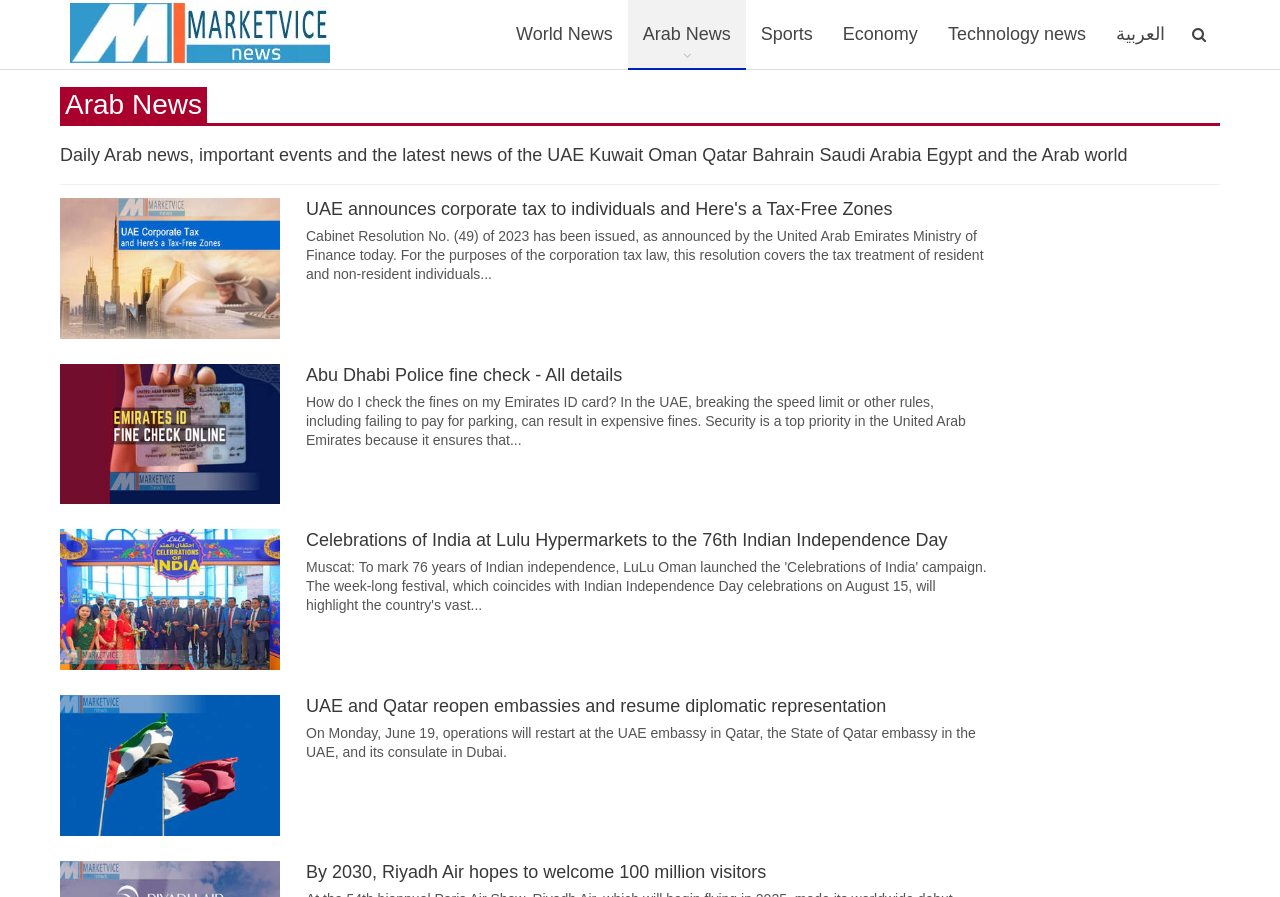Use a single word or phrase to answer the following:
What is the purpose of the Cabinet Resolution No. (49) of 2023?

To cover the tax treatment of resident and non-resident individuals